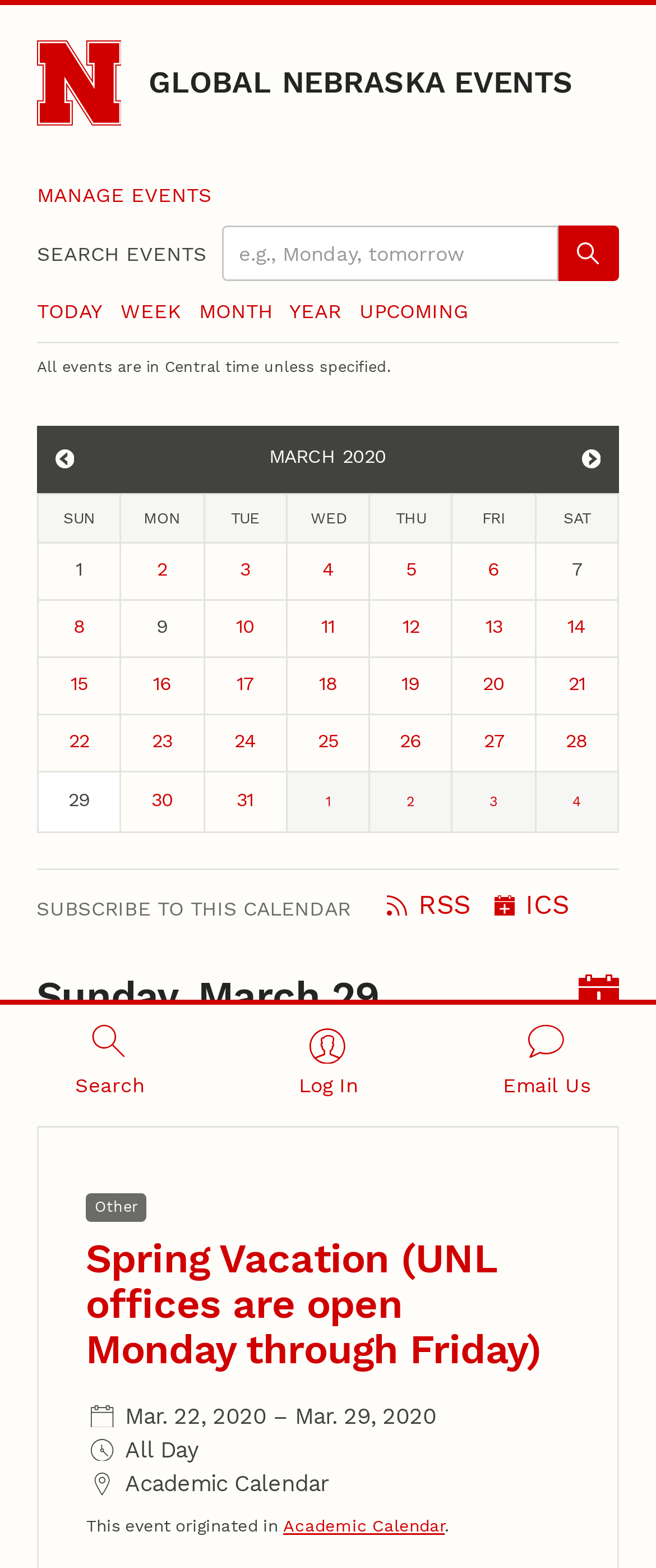Bounding box coordinates are given in the format (top-left x, top-left y, bottom-right x, bottom-right y). All values should be floating point numbers between 0 and 1. Provide the bounding box coordinate for the UI element described as: Upcoming

[0.548, 0.191, 0.715, 0.206]